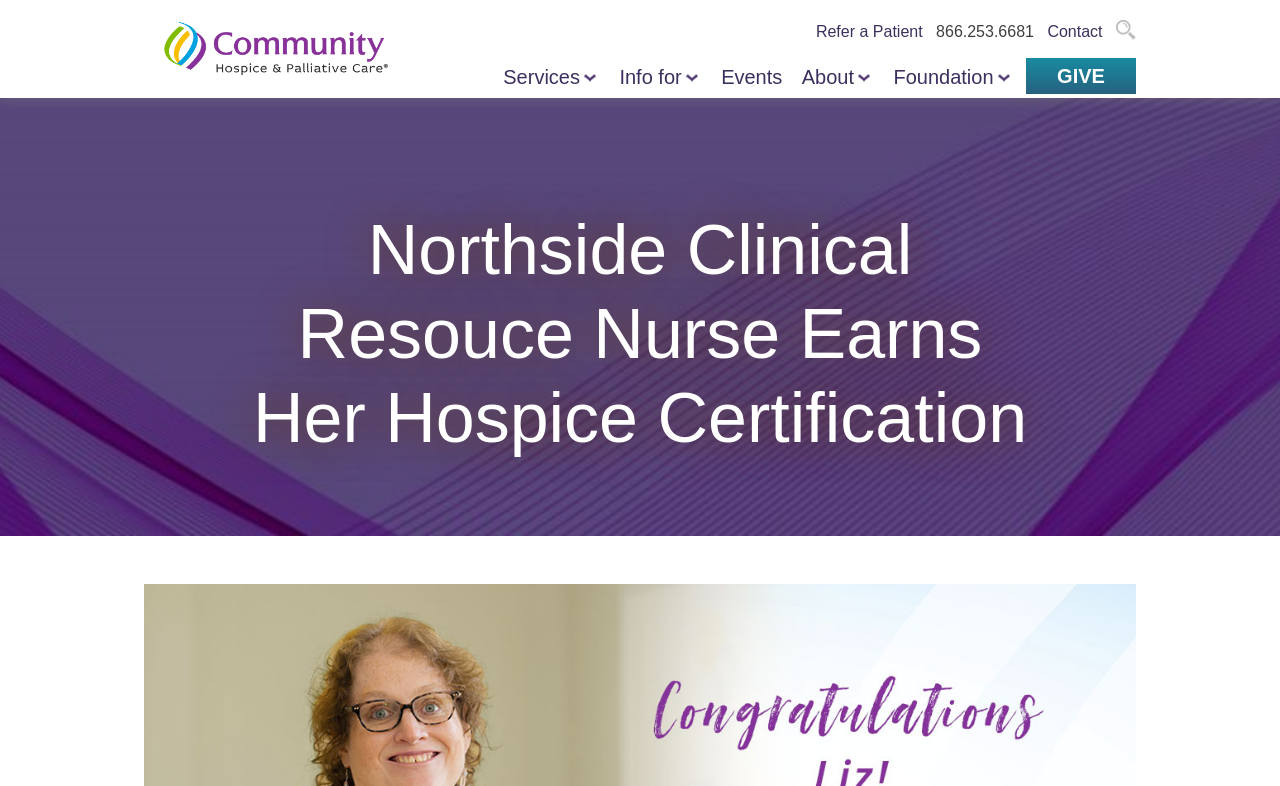Determine the bounding box coordinates for the area that needs to be clicked to fulfill this task: "Refer a patient". The coordinates must be given as four float numbers between 0 and 1, i.e., [left, top, right, bottom].

[0.637, 0.029, 0.721, 0.051]